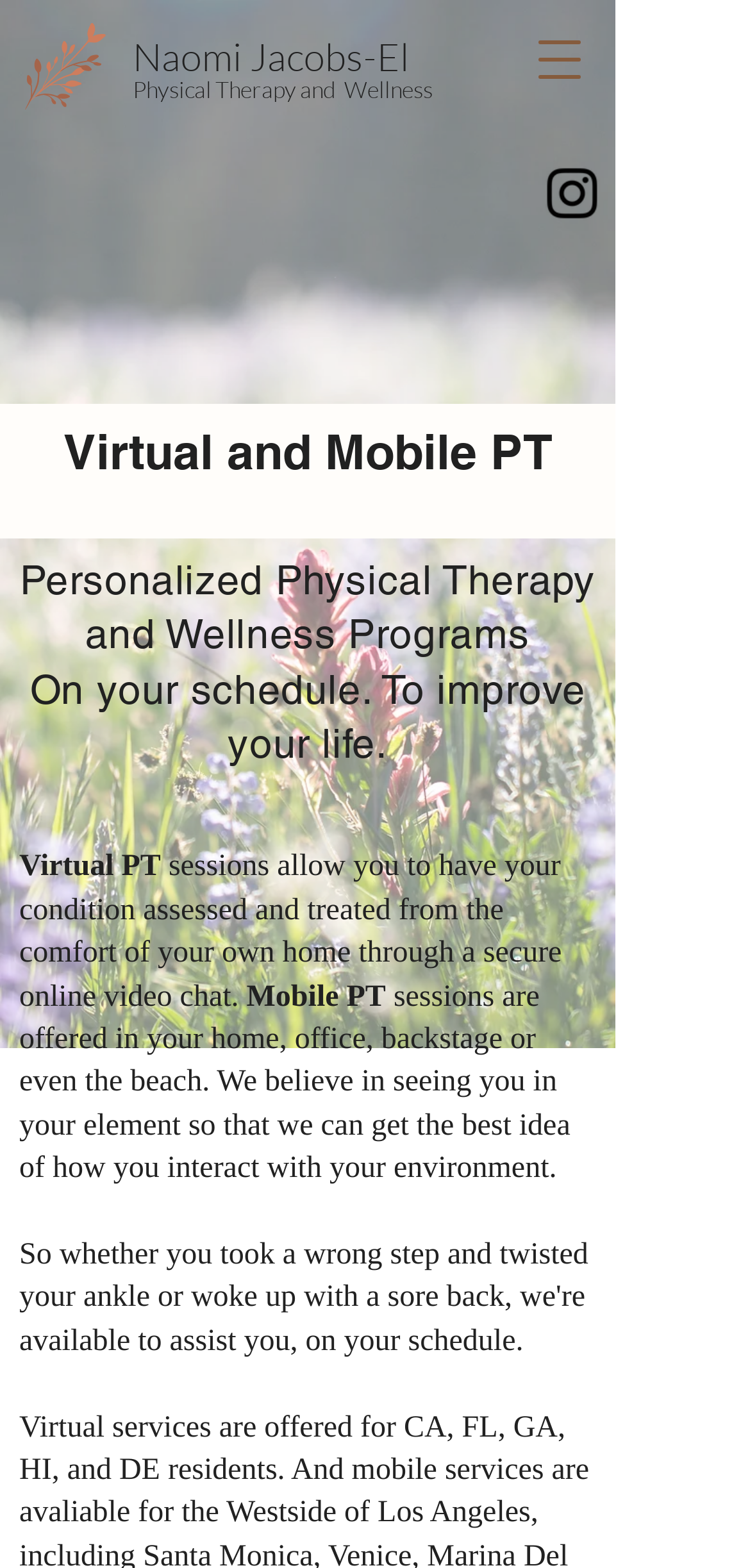Answer the question below with a single word or a brief phrase: 
What is the name of the person associated with the website?

Naomi Jacobs-El